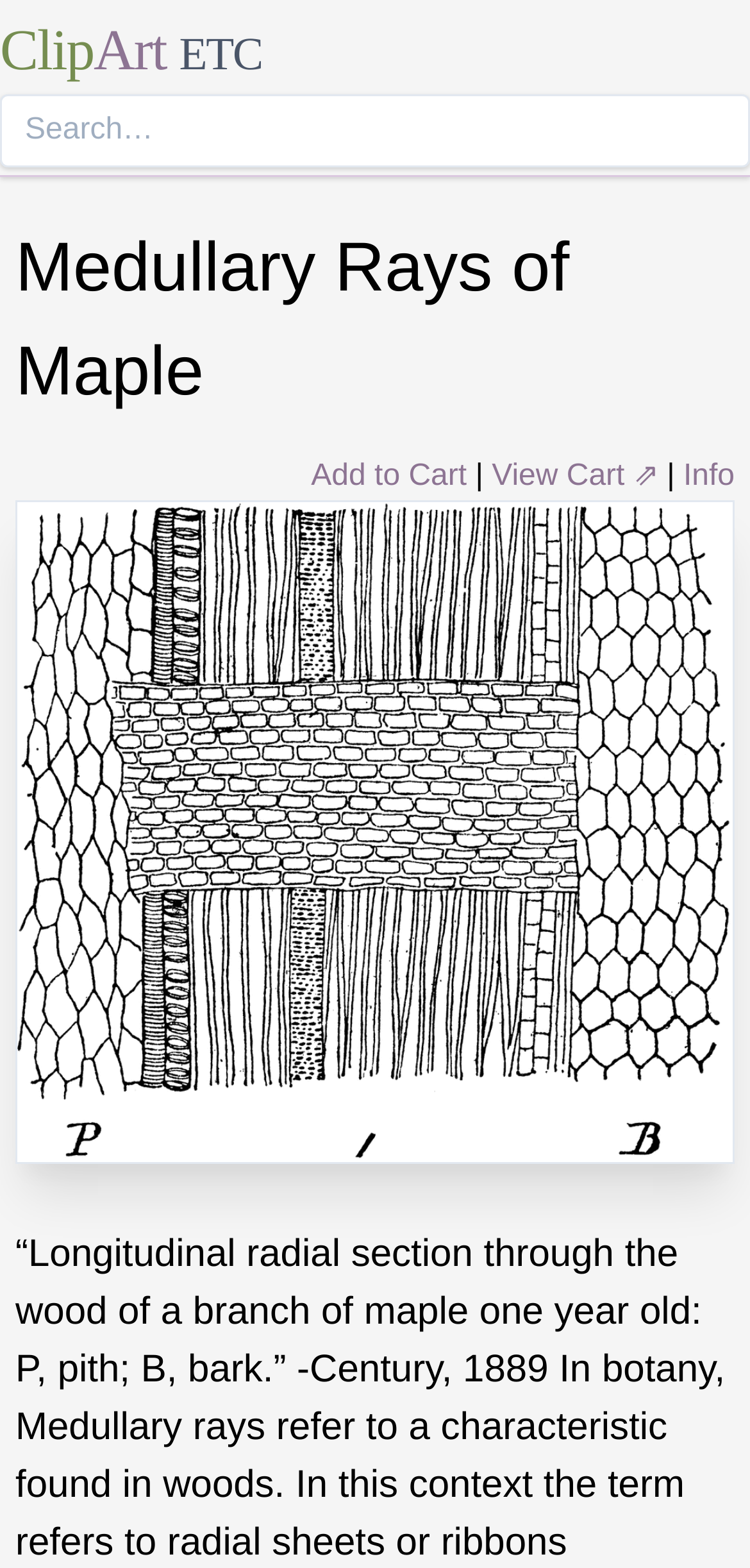Provide the bounding box coordinates, formatted as (top-left x, top-left y, bottom-right x, bottom-right y), with all values being floating point numbers between 0 and 1. Identify the bounding box of the UI element that matches the description: Info

[0.911, 0.293, 0.979, 0.314]